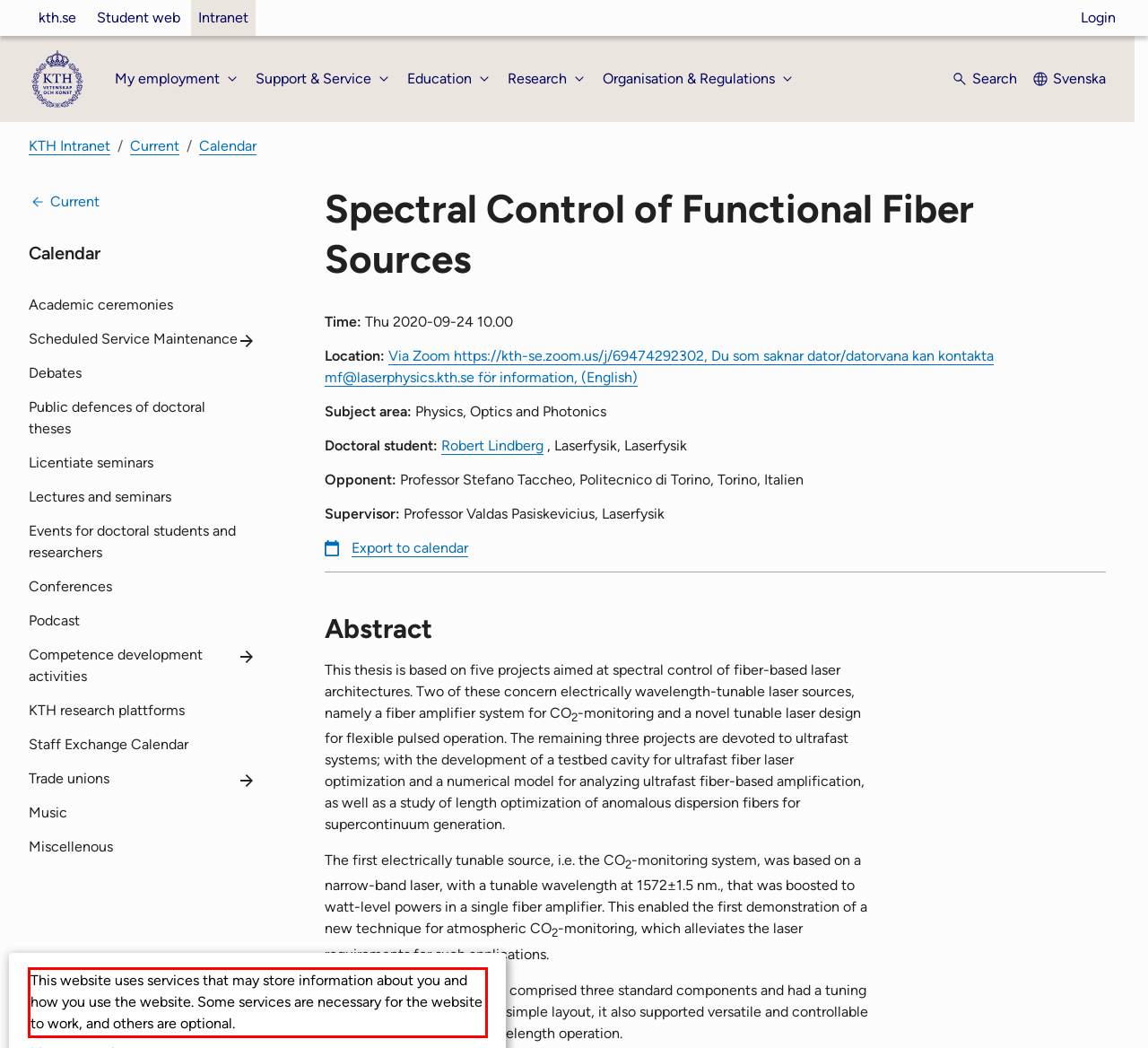Given a webpage screenshot, locate the red bounding box and extract the text content found inside it.

This website uses services that may store information about you and how you use the website. Some services are necessary for the website to work, and others are optional.